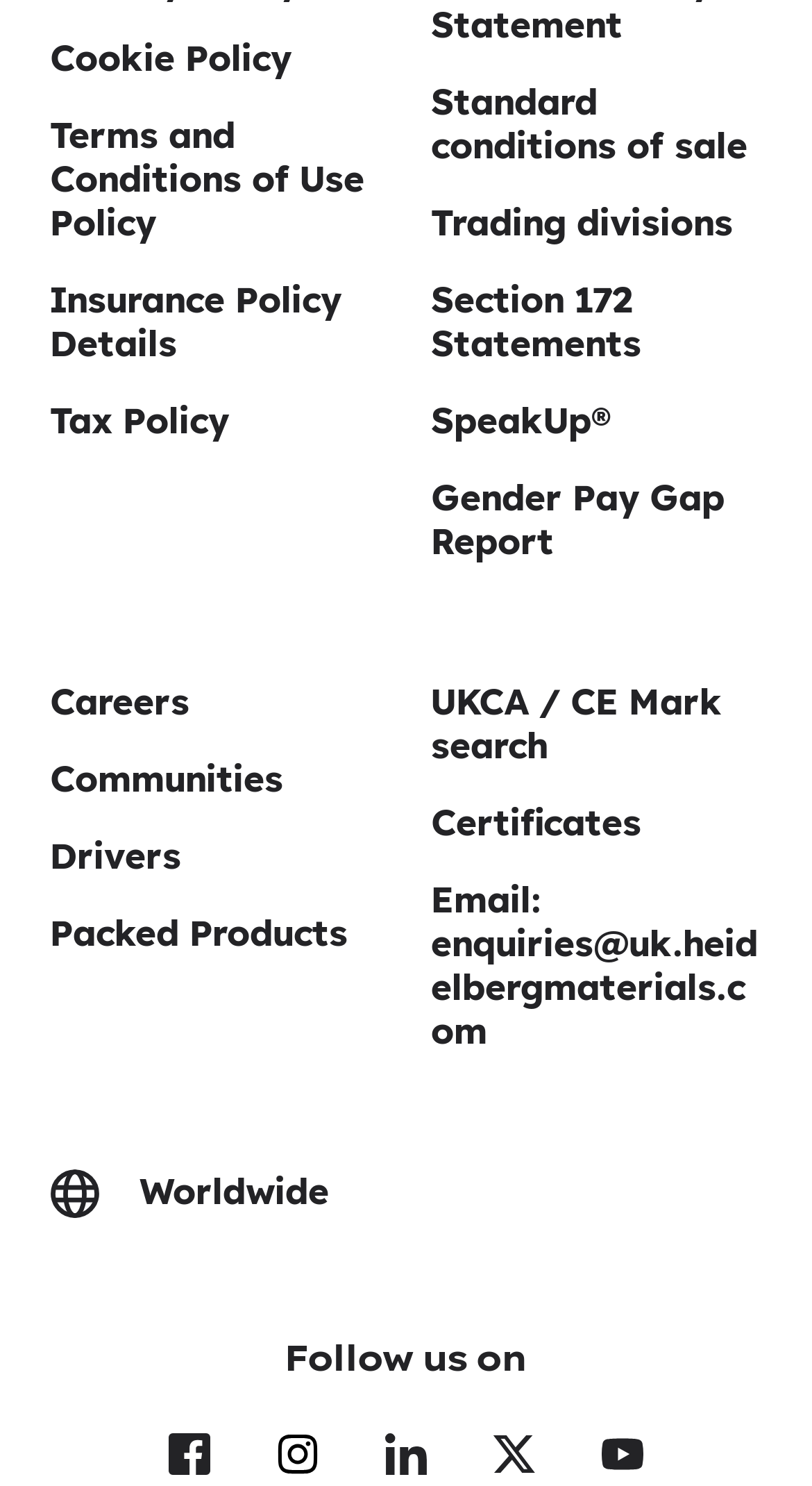Identify the bounding box coordinates for the region of the element that should be clicked to carry out the instruction: "Follow on social media". The bounding box coordinates should be four float numbers between 0 and 1, i.e., [left, top, right, bottom].

[0.203, 0.961, 0.264, 0.989]